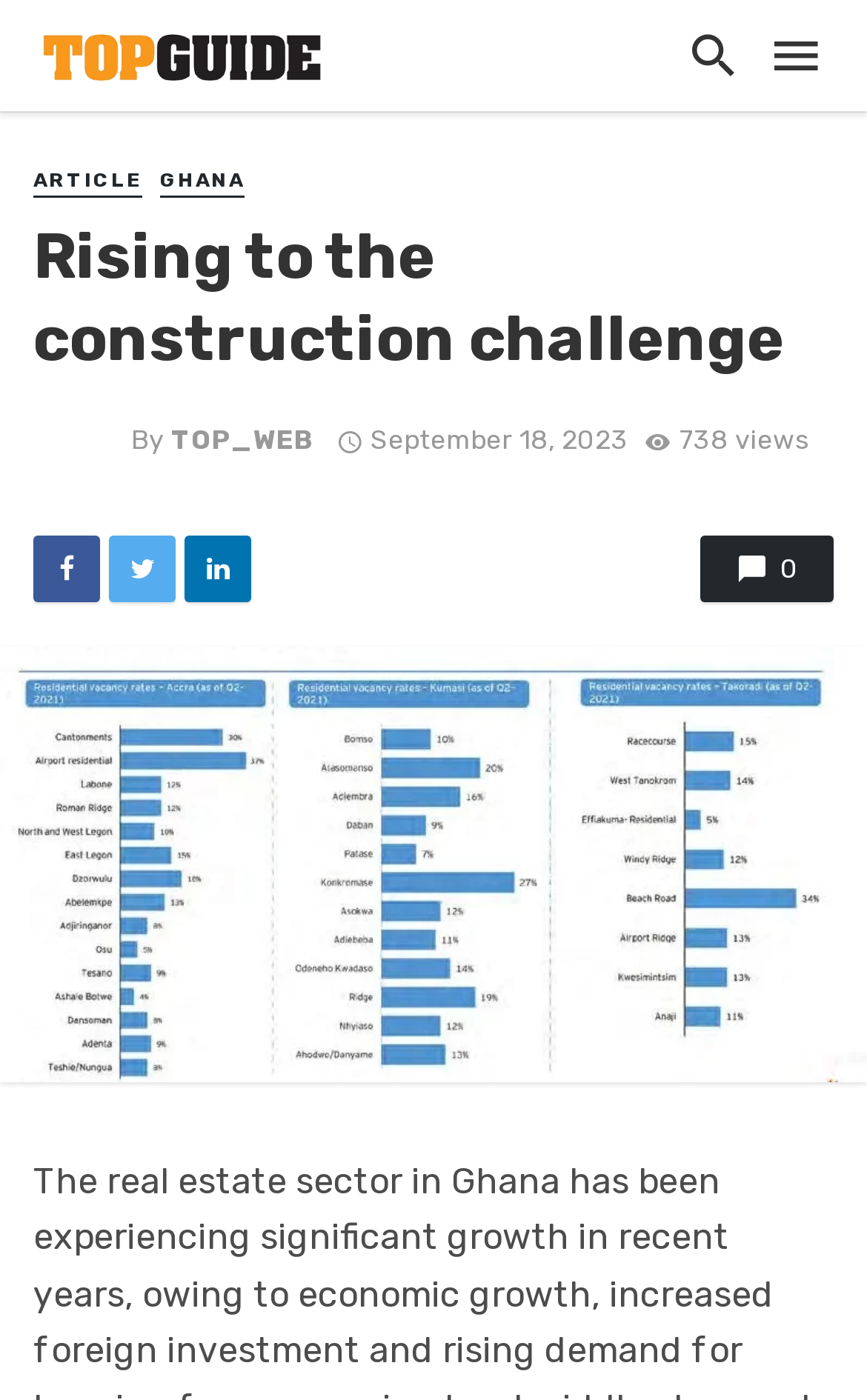Find the bounding box of the UI element described as: "top_web". The bounding box coordinates should be given as four float values between 0 and 1, i.e., [left, top, right, bottom].

[0.197, 0.304, 0.362, 0.326]